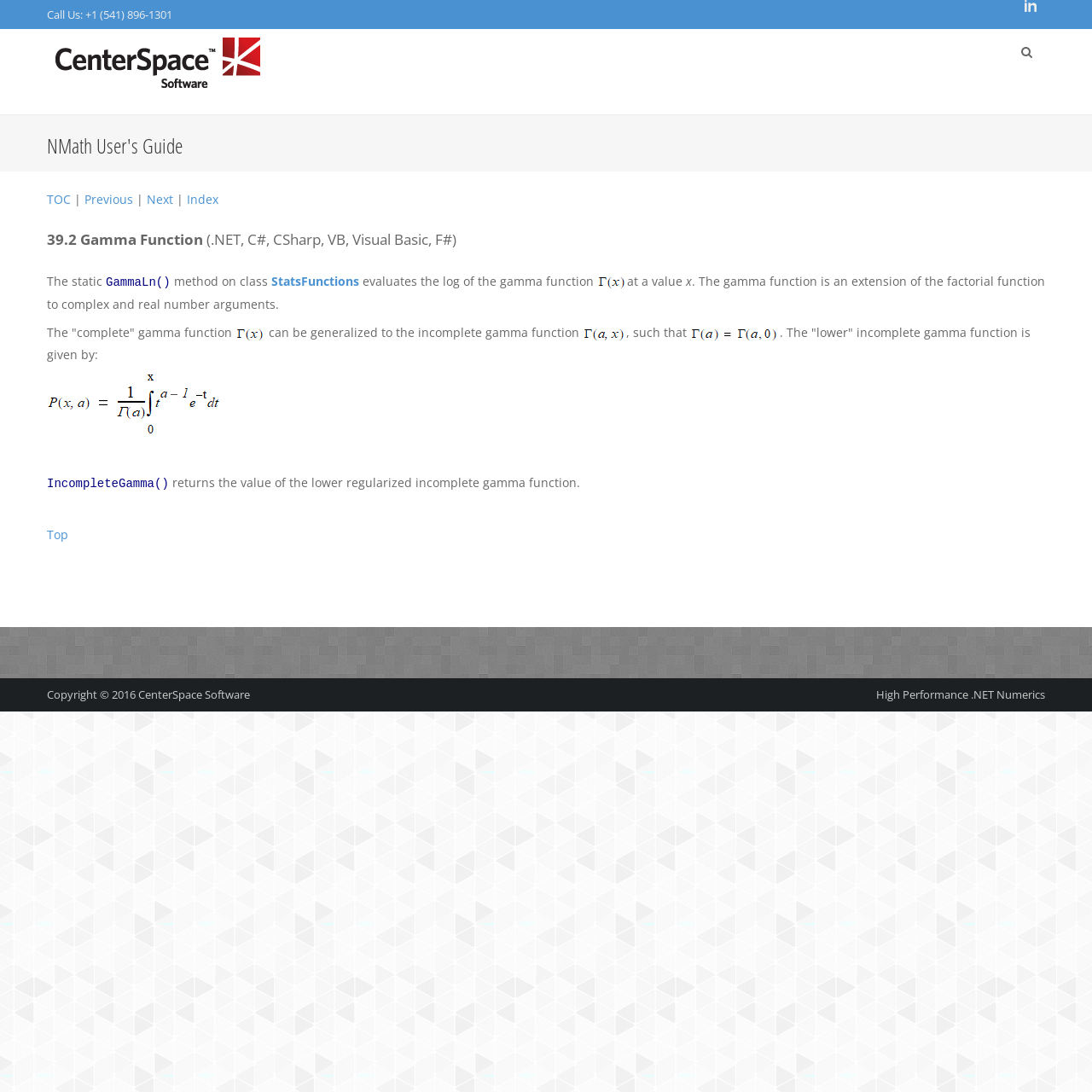From the screenshot, find the bounding box of the UI element matching this description: "Next". Supply the bounding box coordinates in the form [left, top, right, bottom], each a float between 0 and 1.

[0.134, 0.175, 0.159, 0.19]